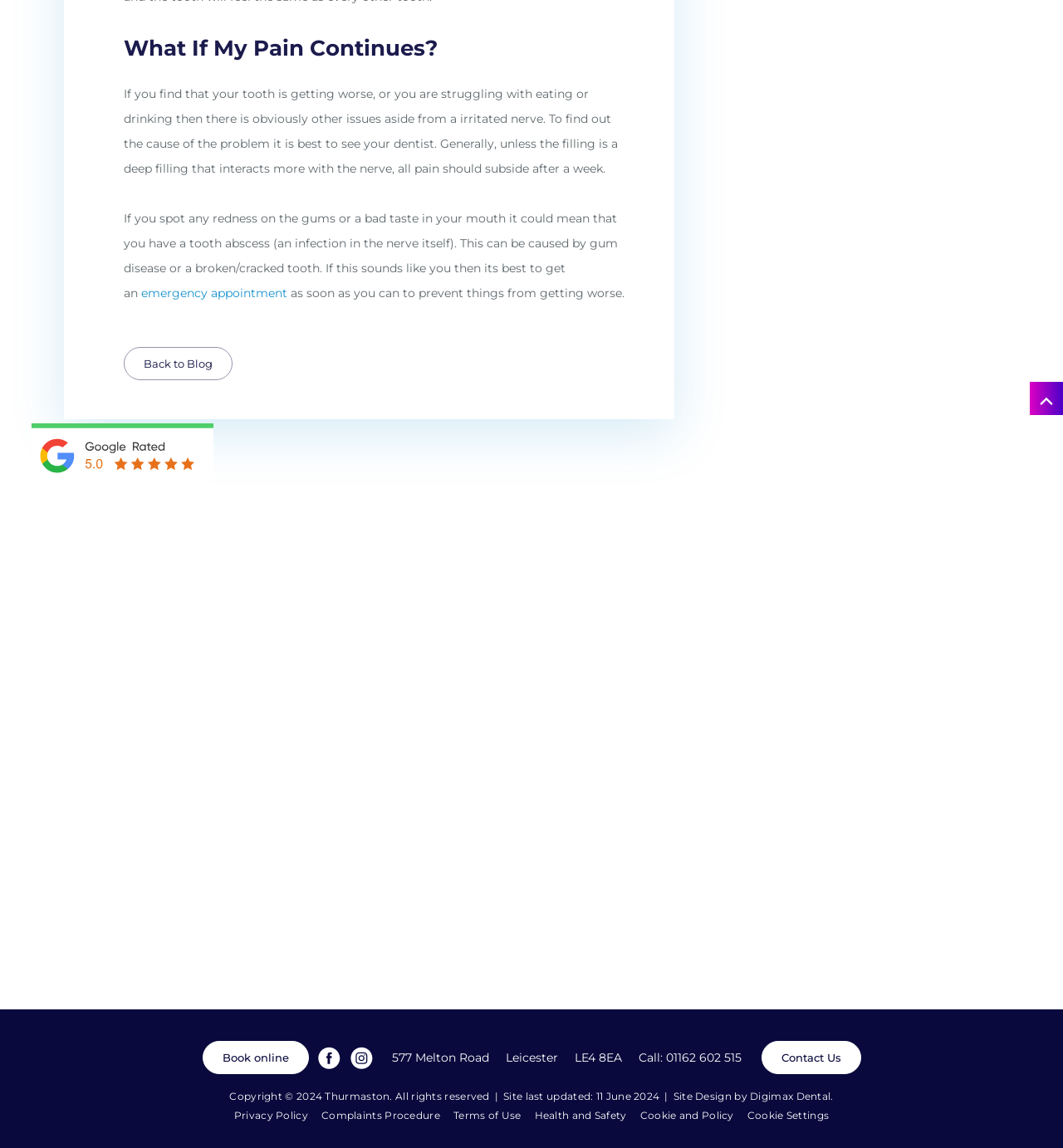Answer the following query concisely with a single word or phrase:
What is the purpose of the button?

Book online